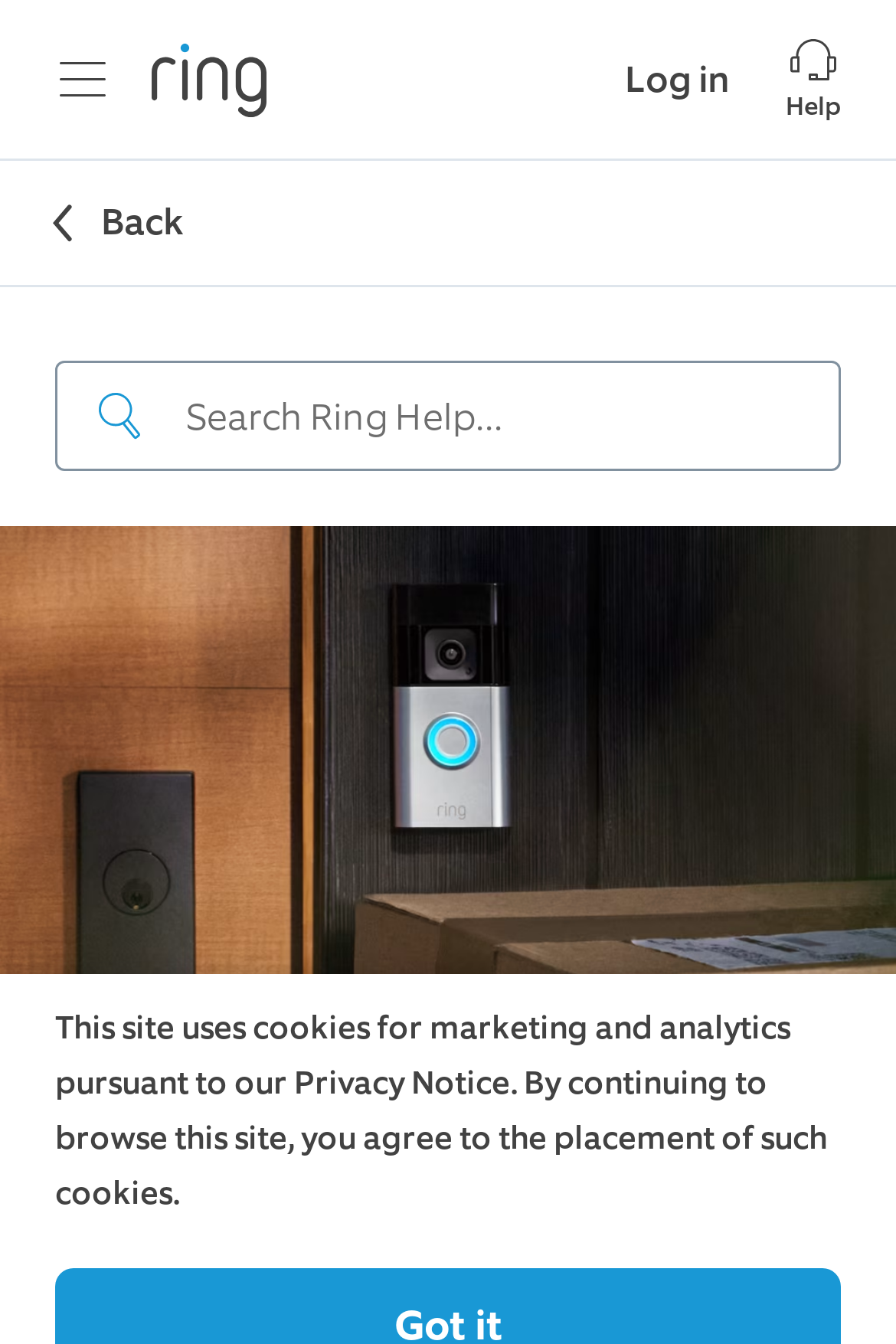Using details from the image, please answer the following question comprehensively:
What is the icon next to the 'Help' link?

The icon next to the 'Help' link is a headphones icon, which is commonly used to represent customer support or help services.